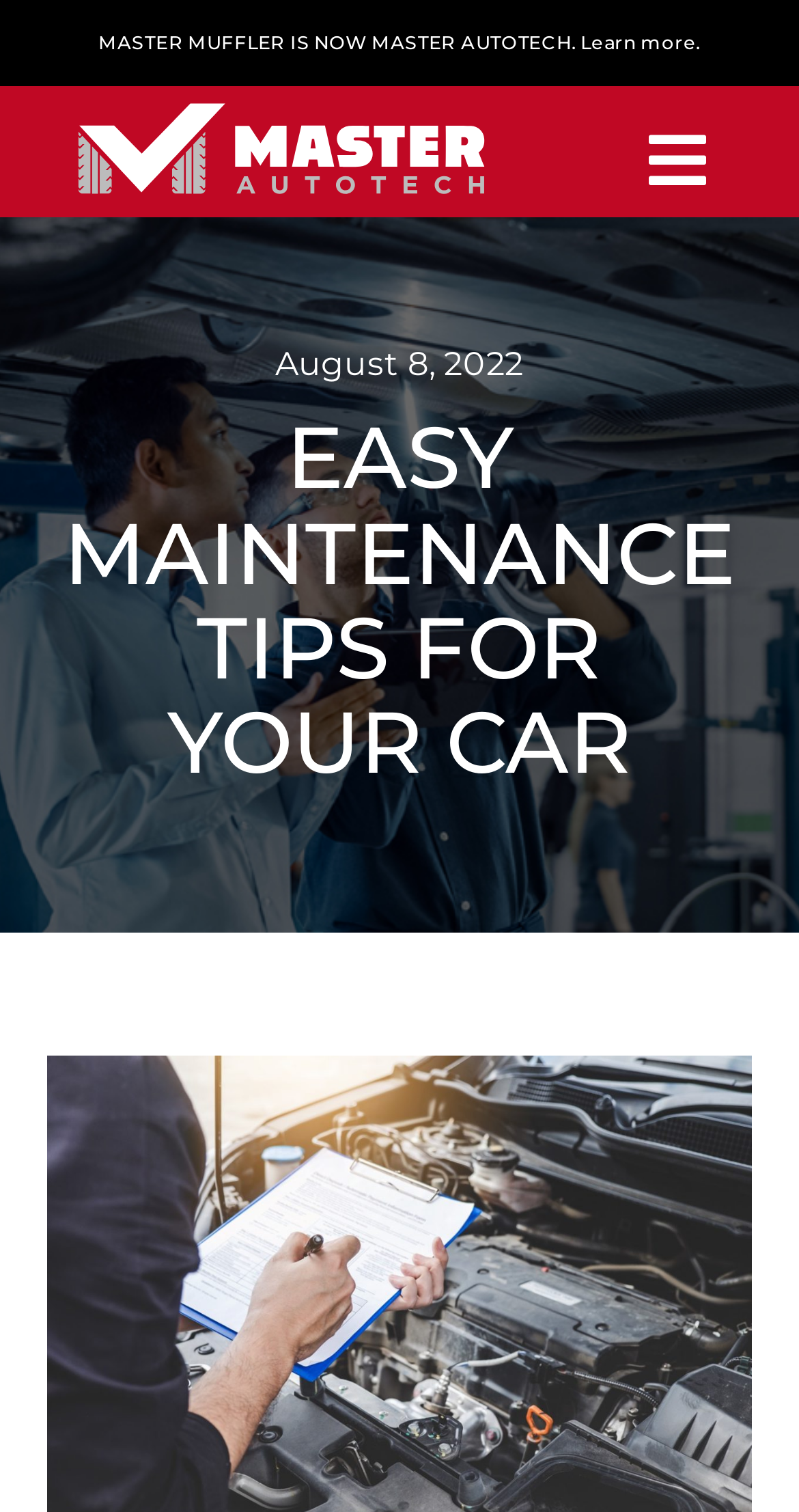How many links are in the top navigation bar?
Please provide a comprehensive answer based on the details in the screenshot.

I found the number of links by looking at the navigation element with the text 'Main Navigation' which is located at the coordinates [0.664, 0.057, 0.94, 0.144]. This element contains two link elements, one with the text 'MASTER MUFFLER IS NOW MASTER AUTOTECH. Learn more.' and another with the text 'horz_rev'.